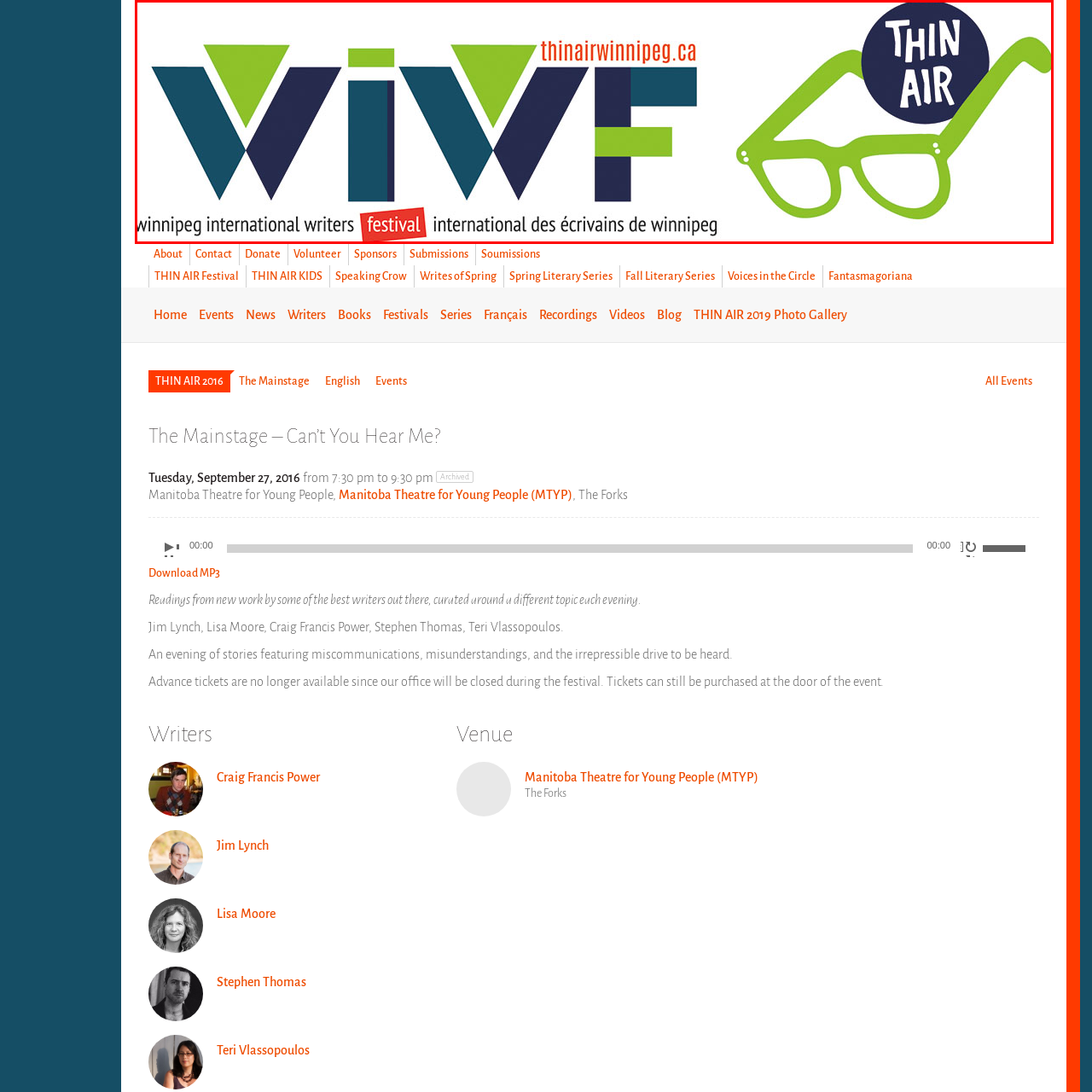Analyze the image surrounded by the red box and respond concisely: What is the name of the festival's branding?

THIN AIR